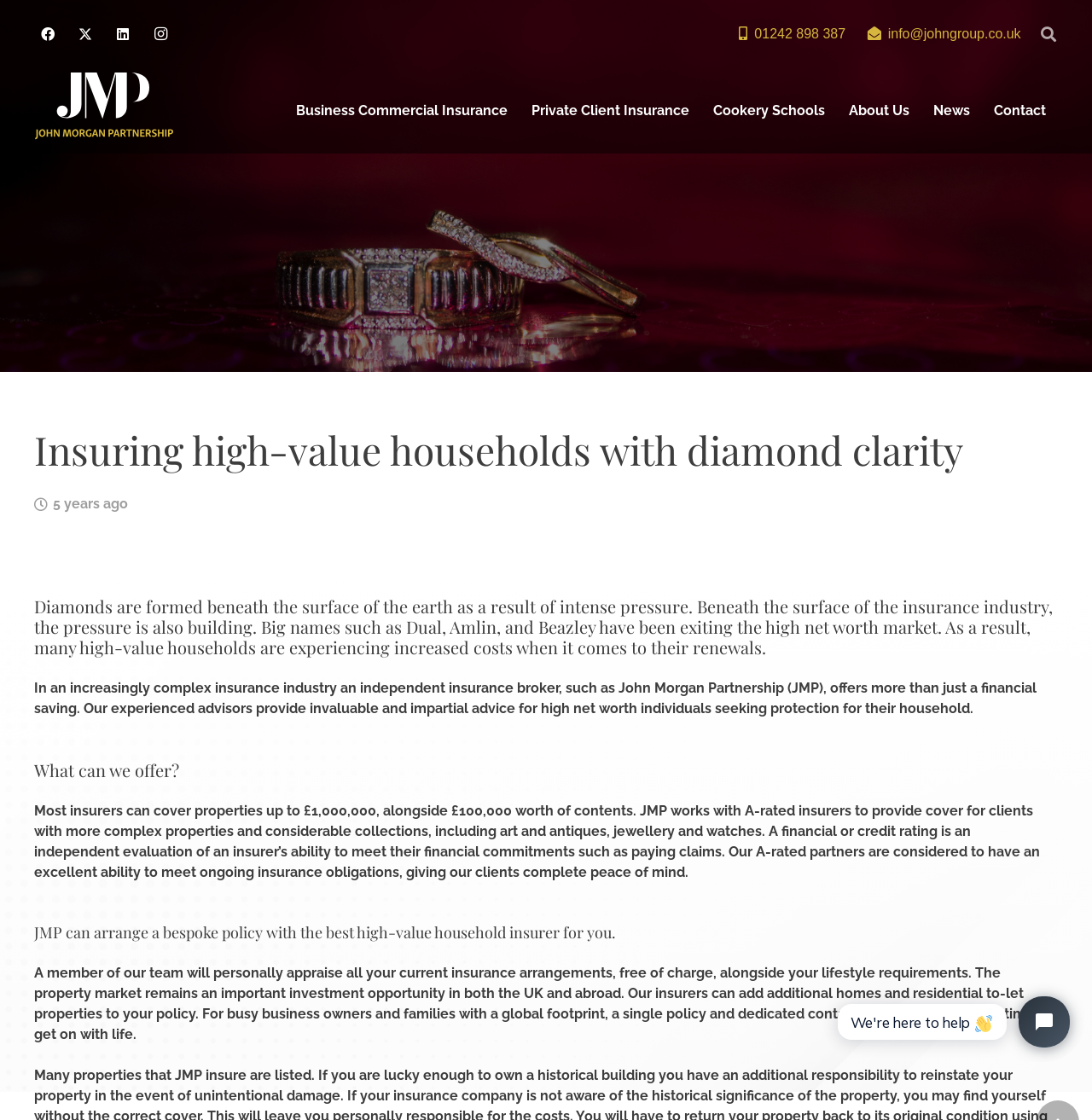Specify the bounding box coordinates of the element's region that should be clicked to achieve the following instruction: "Learn about Business Commercial Insurance". The bounding box coordinates consist of four float numbers between 0 and 1, in the format [left, top, right, bottom].

[0.26, 0.08, 0.476, 0.118]